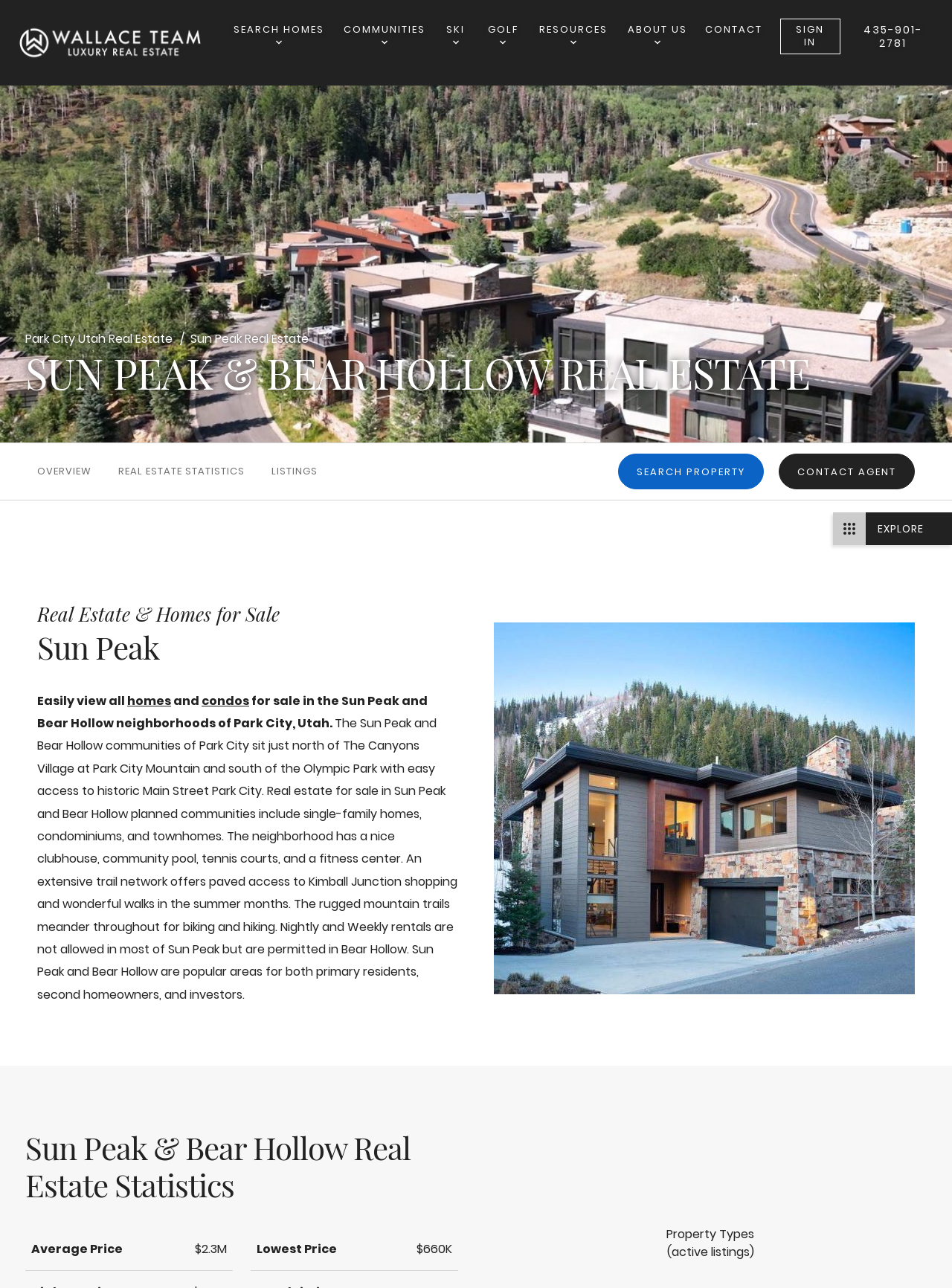Using the details from the image, please elaborate on the following question: What is the name of the mountain mentioned in the webpage content?

The answer can be found in the text 'The Sun Peak and Bear Hollow communities of Park City sit just north of The Canyons Village at Park City Mountain and south of the Olympic Park...'. The mountain mentioned is Park City Mountain.